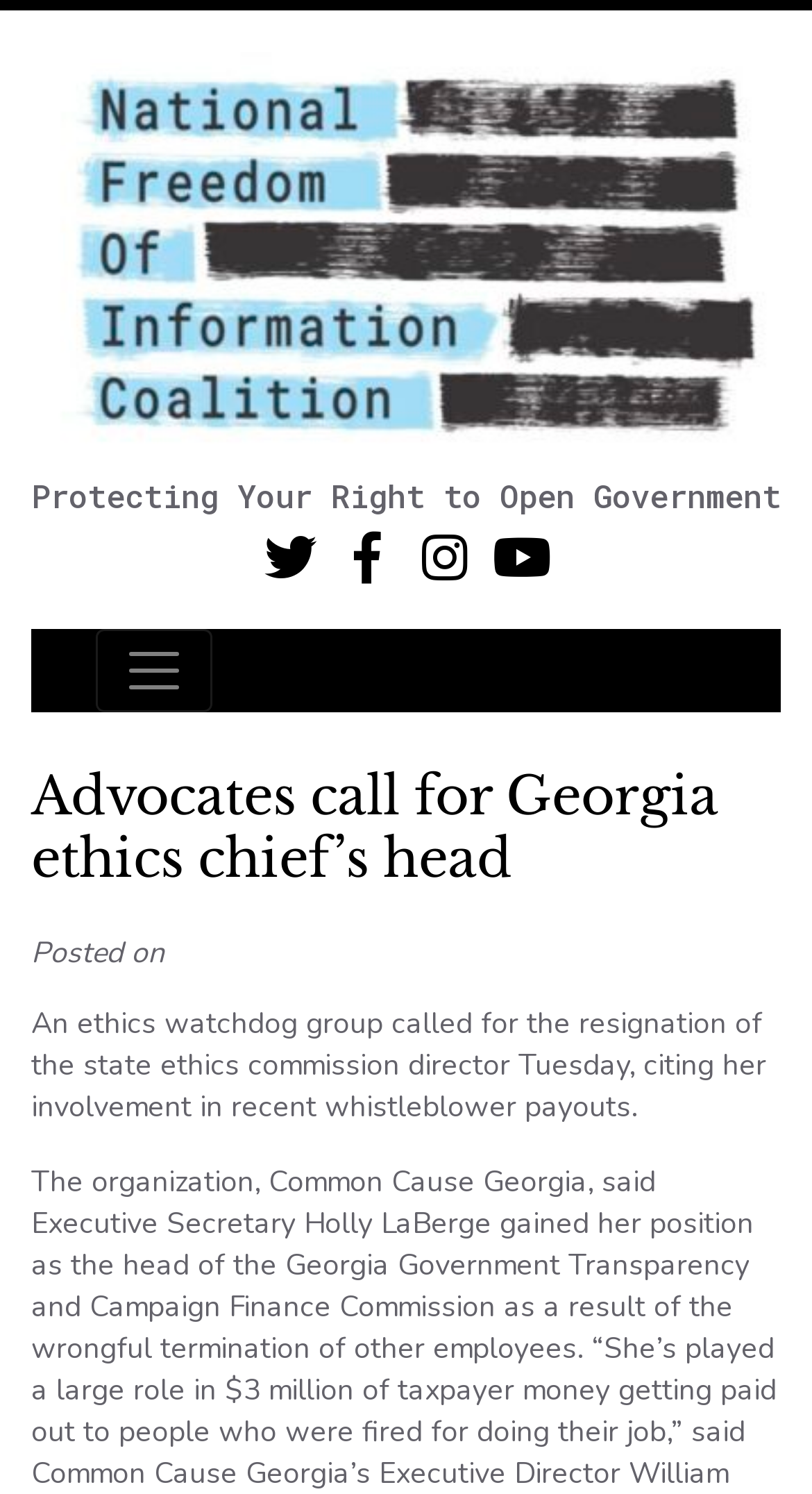Provide the bounding box coordinates of the HTML element described by the text: "parent_node: Main Navigation aria-label="Toggle navigation"".

[0.117, 0.421, 0.261, 0.477]